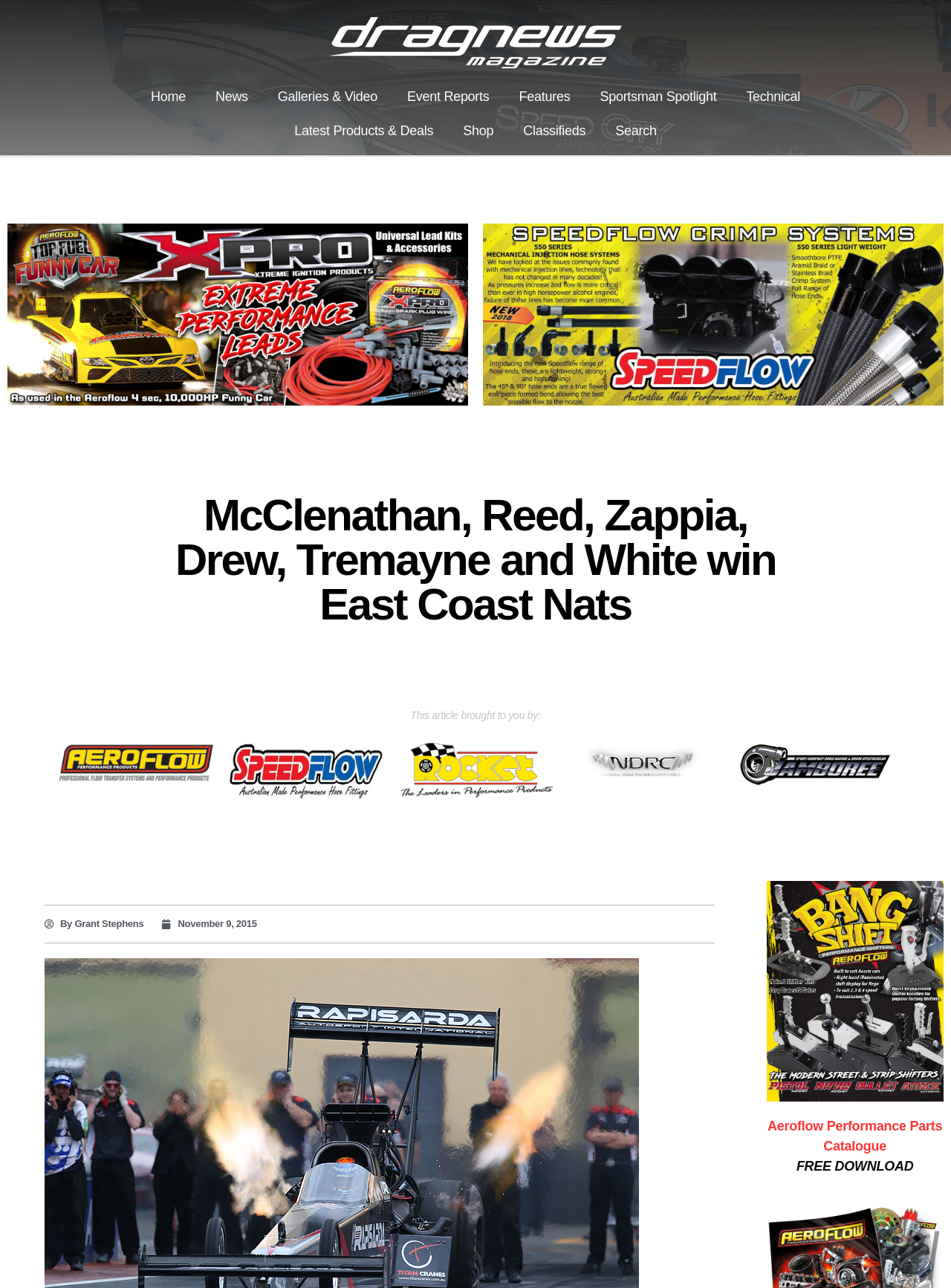Give the bounding box coordinates for the element described by: "Newsletter Number 99".

None